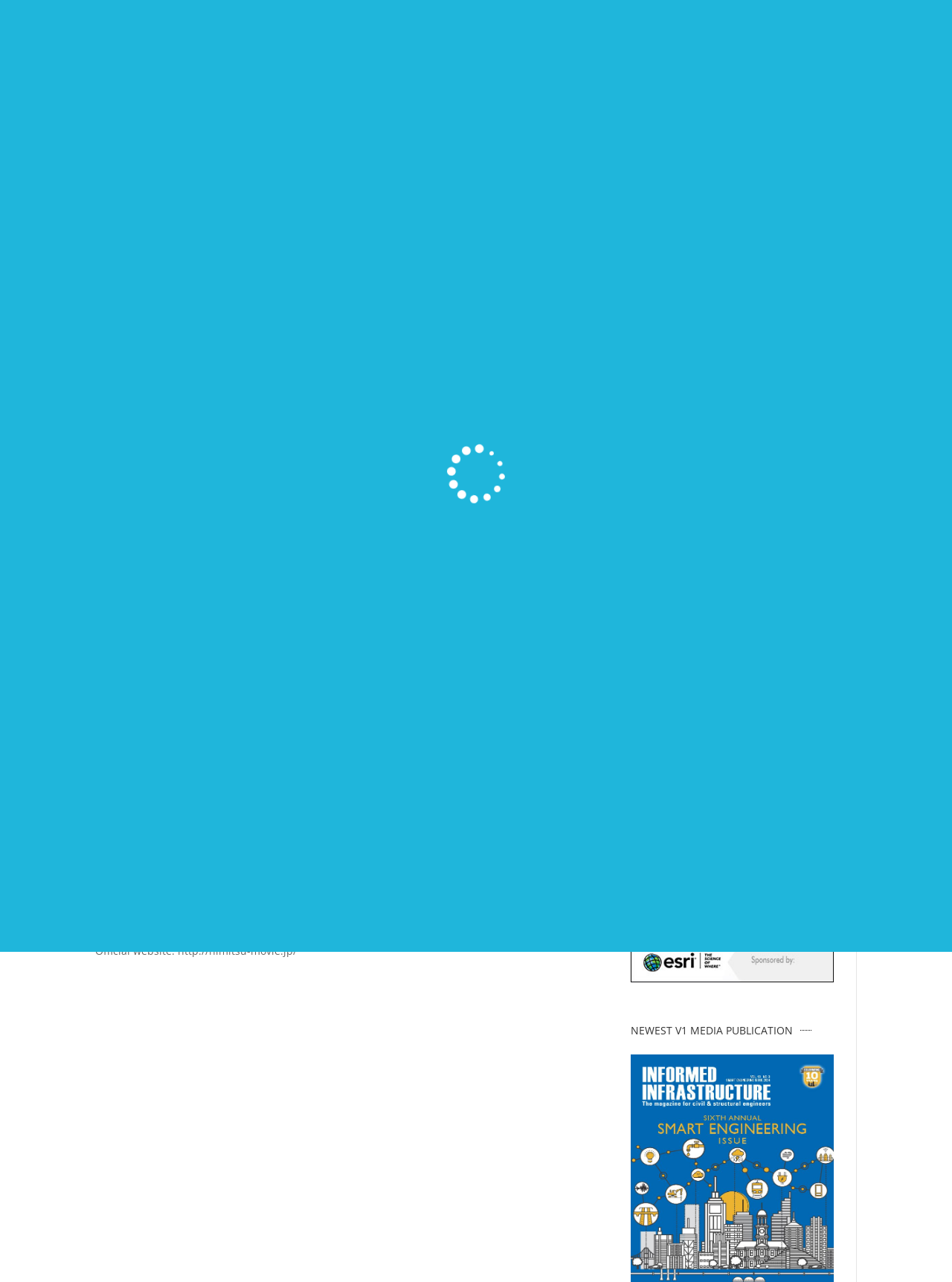What is the name of the Japanese movie featured on this webpage?
From the image, respond with a single word or phrase.

Himitsu – THE TOP SECRET